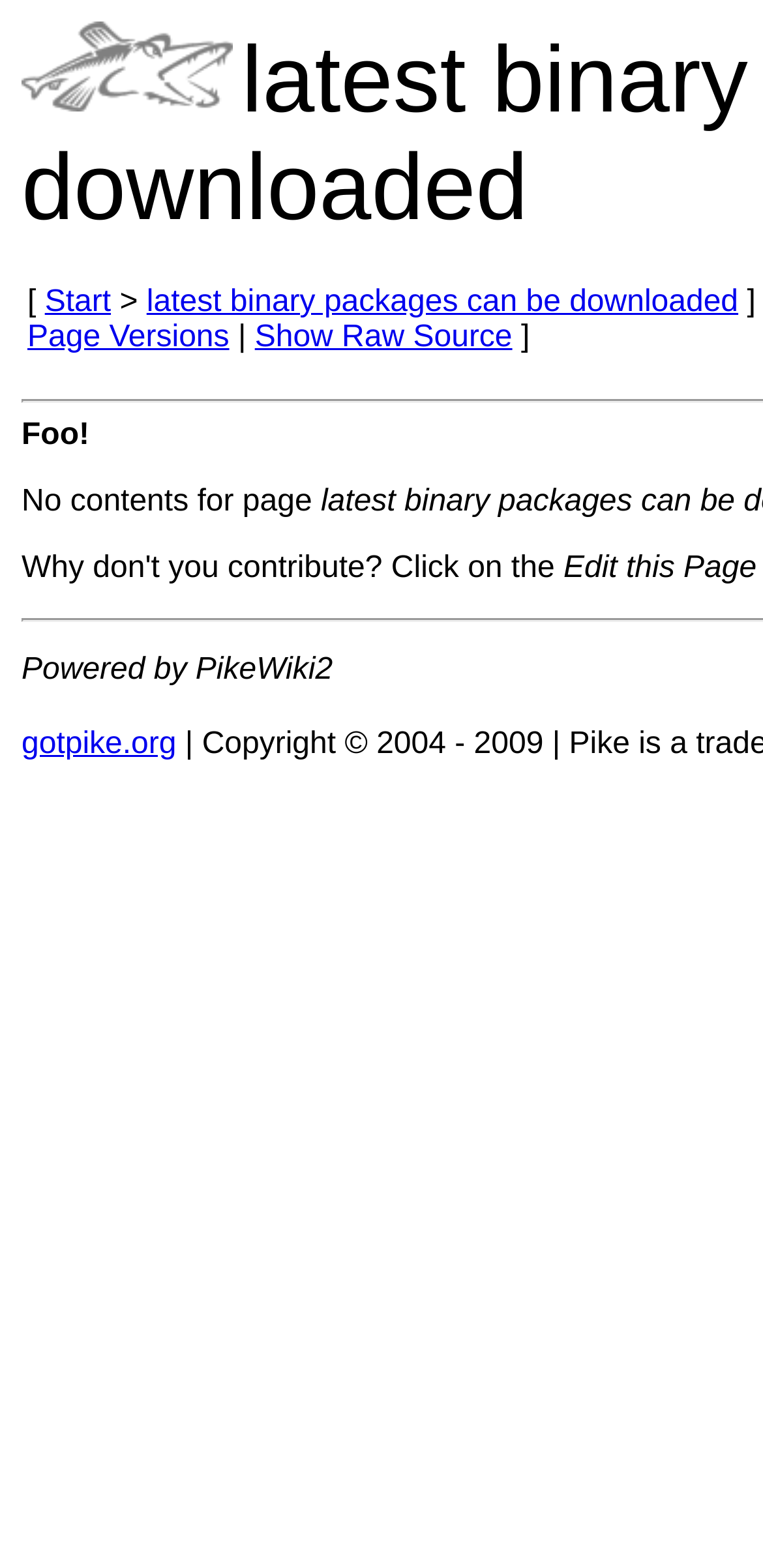Using the provided element description "Start", determine the bounding box coordinates of the UI element.

[0.059, 0.186, 0.145, 0.207]